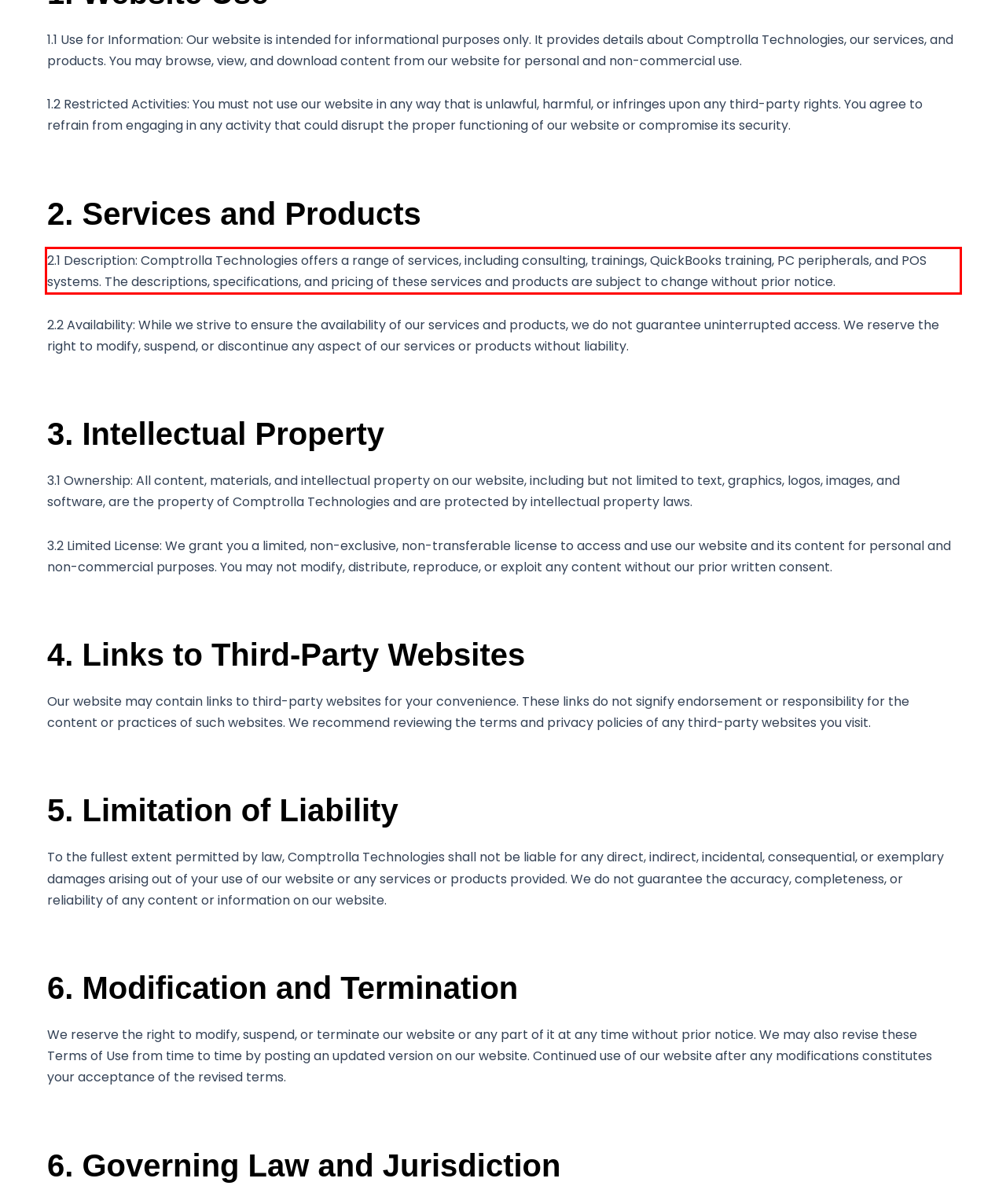Extract and provide the text found inside the red rectangle in the screenshot of the webpage.

2.1 Description: Comptrolla Technologies offers a range of services, including consulting, trainings, QuickBooks training, PC peripherals, and POS systems. The descriptions, specifications, and pricing of these services and products are subject to change without prior notice.